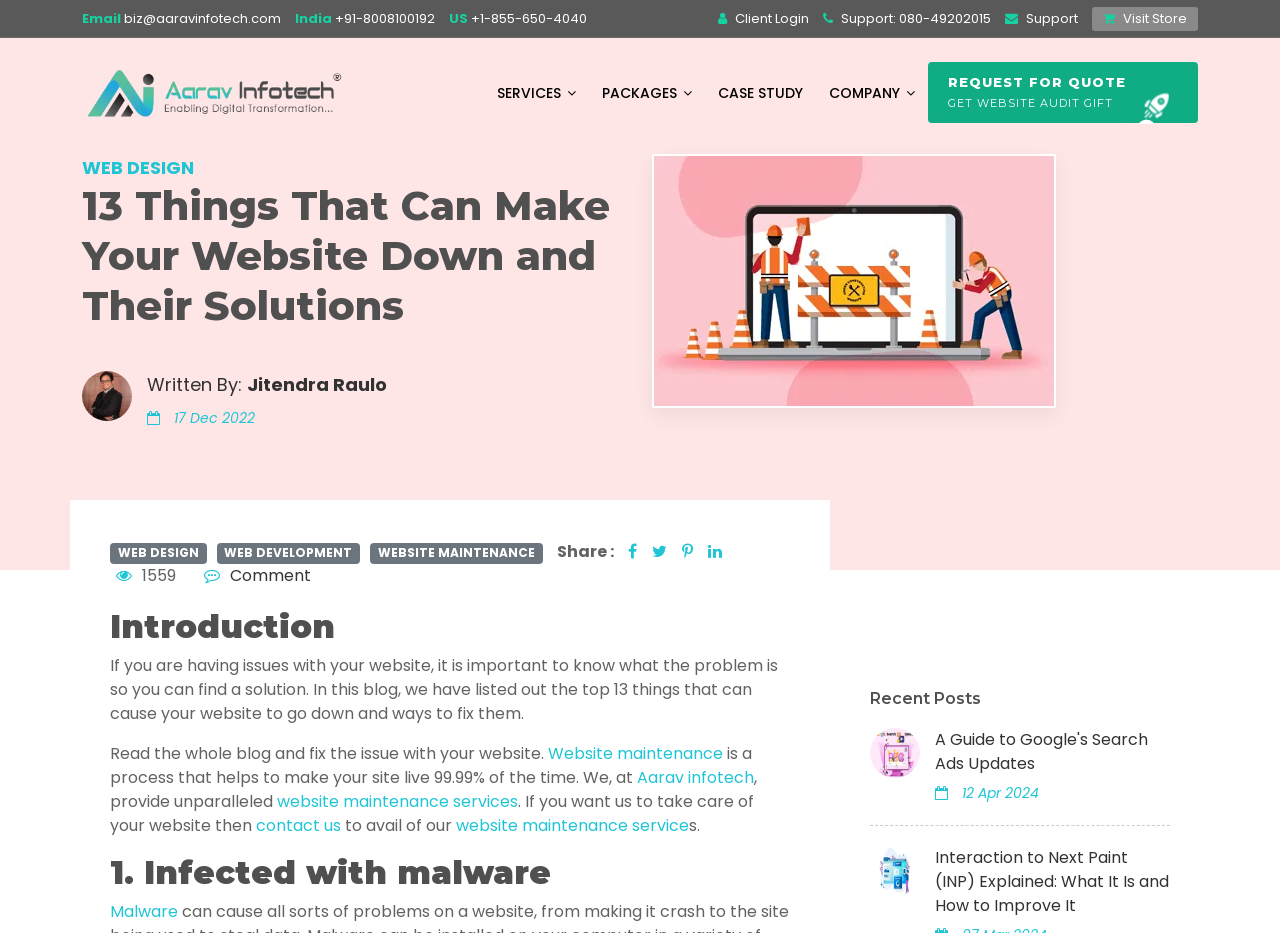Provide the bounding box coordinates of the HTML element described as: "Written By: Jitendra Raulo". The bounding box coordinates should be four float numbers between 0 and 1, i.e., [left, top, right, bottom].

[0.115, 0.397, 0.491, 0.426]